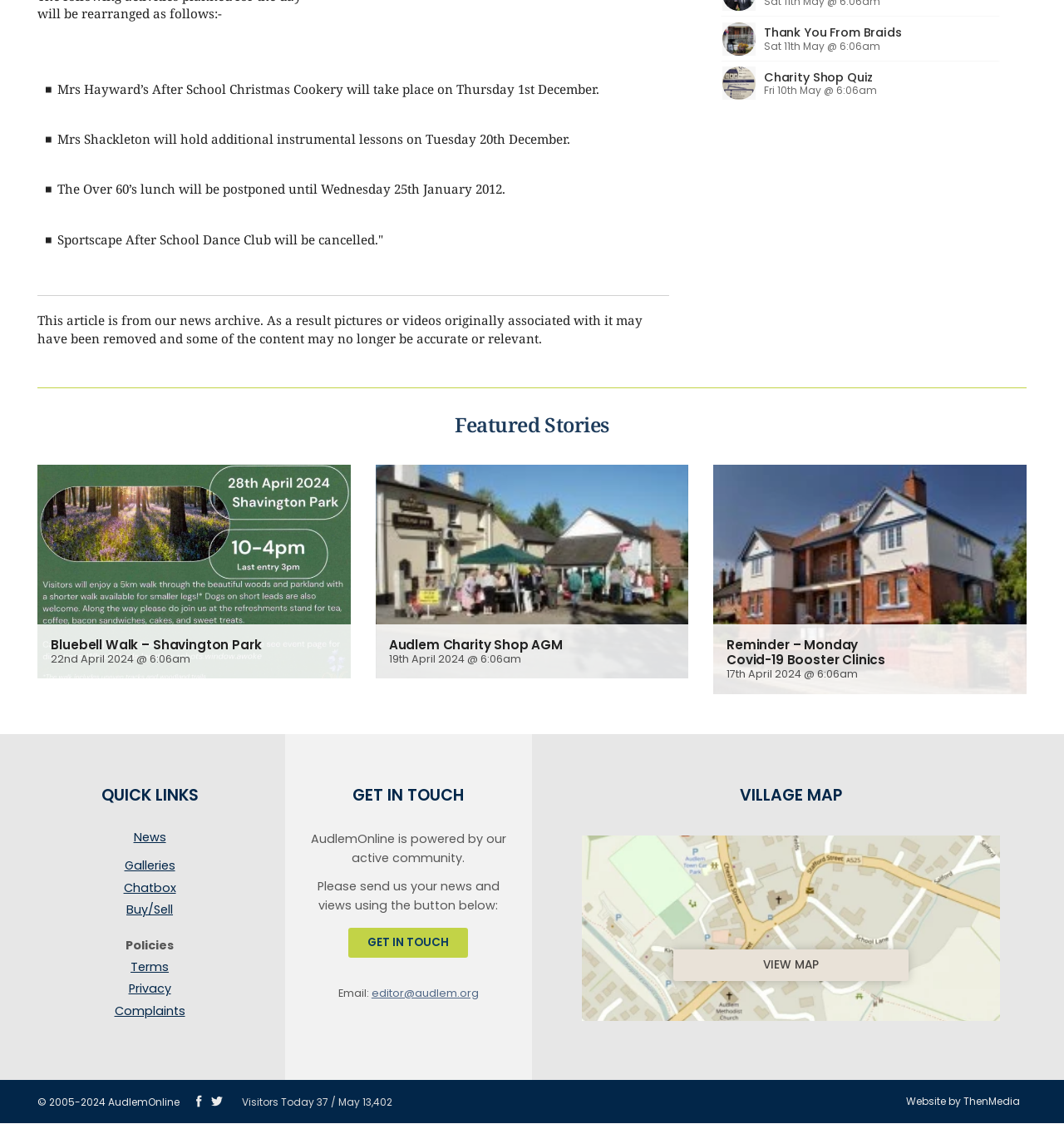Determine the bounding box for the described HTML element: "parent_node: News". Ensure the coordinates are four float numbers between 0 and 1 in the format [left, top, right, bottom].

[0.035, 0.758, 0.246, 0.764]